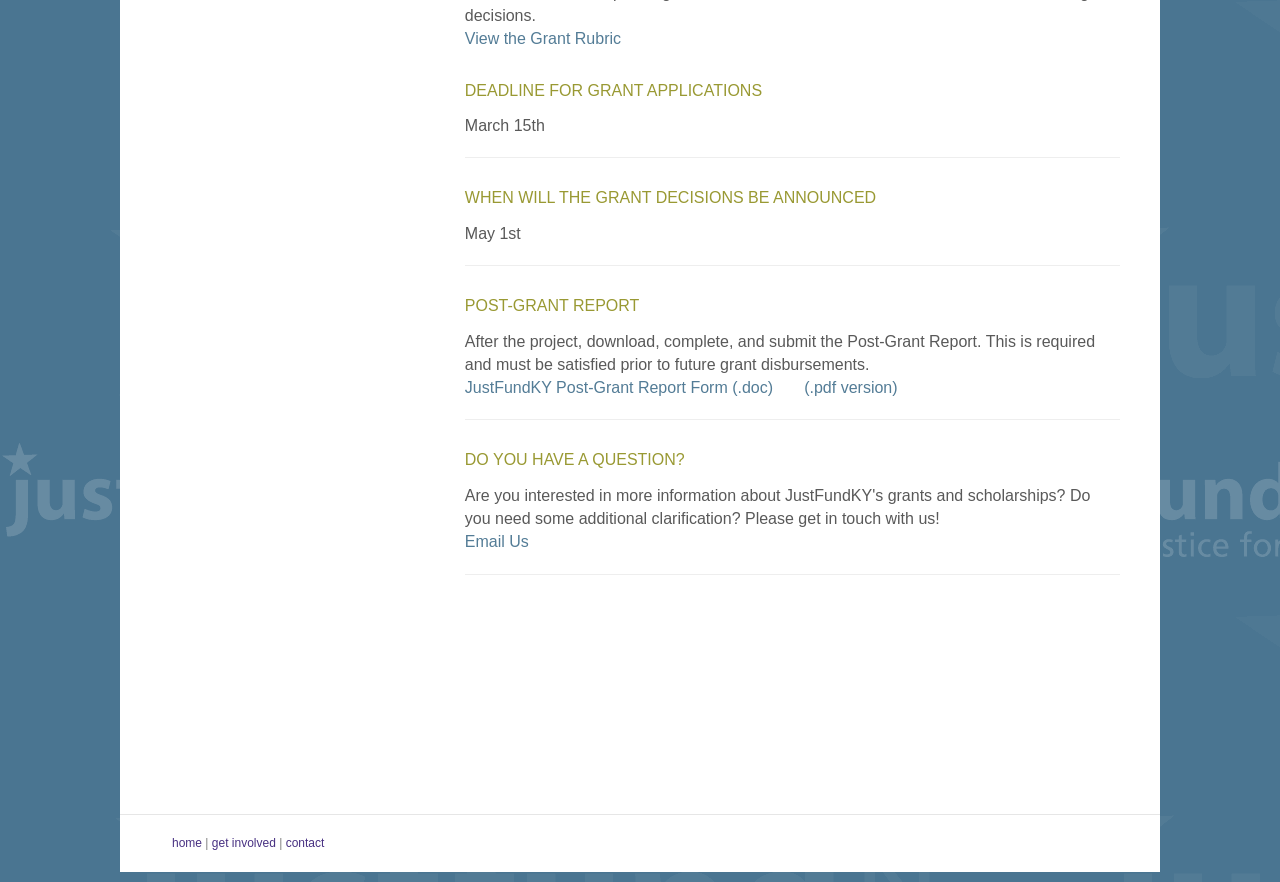How can I contact for questions?
Can you provide an in-depth and detailed response to the question?

The contact information for questions can be found in the section 'DO YOU HAVE A QUESTION?' which is a heading element. The corresponding link element contains the text 'Email Us'.